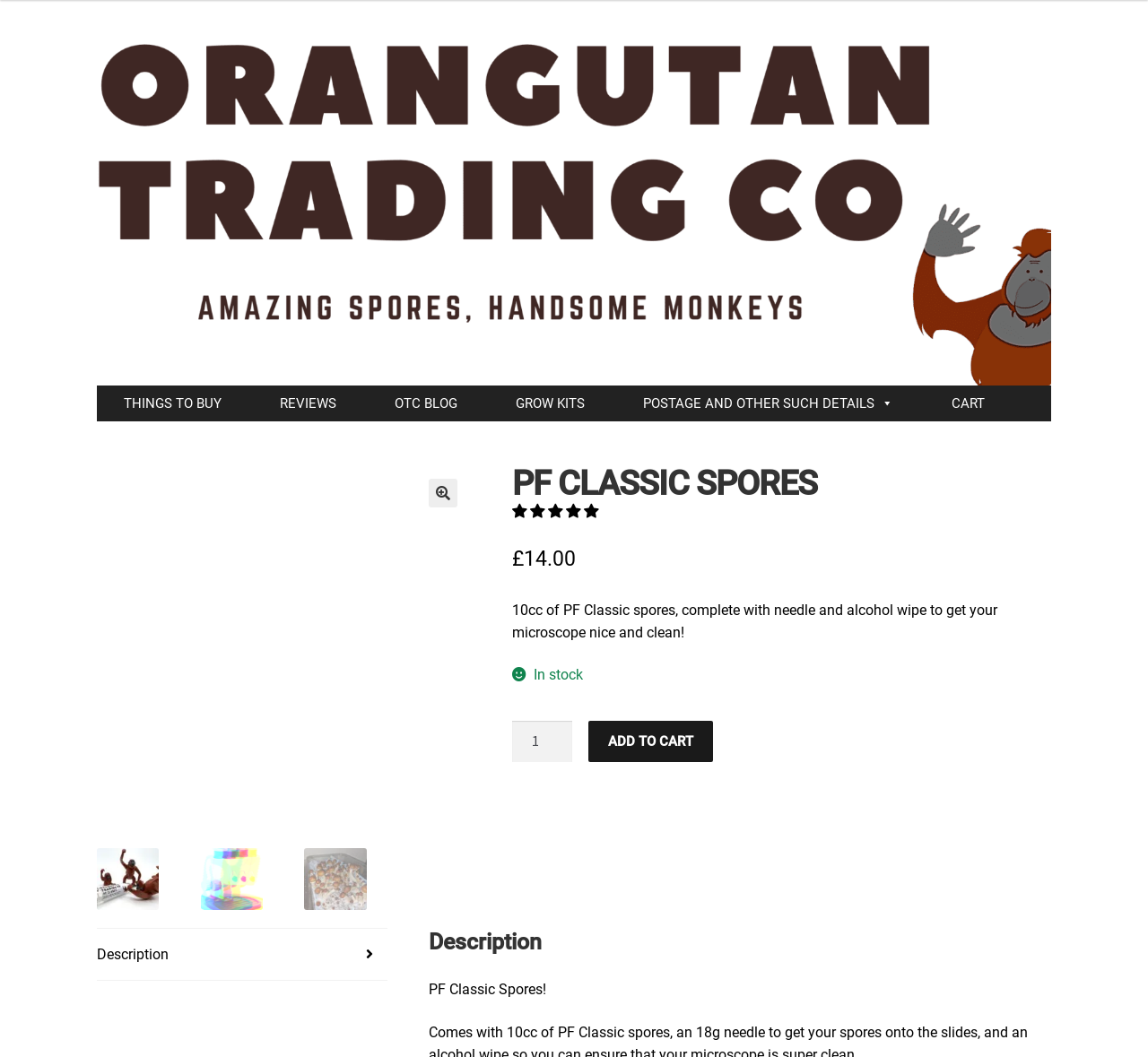What is the price of PF Classic Spores?
Give a detailed response to the question by analyzing the screenshot.

I found the price by looking at the product description section, where I saw the static text '£' followed by the static text '14.00', indicating the price of the product.